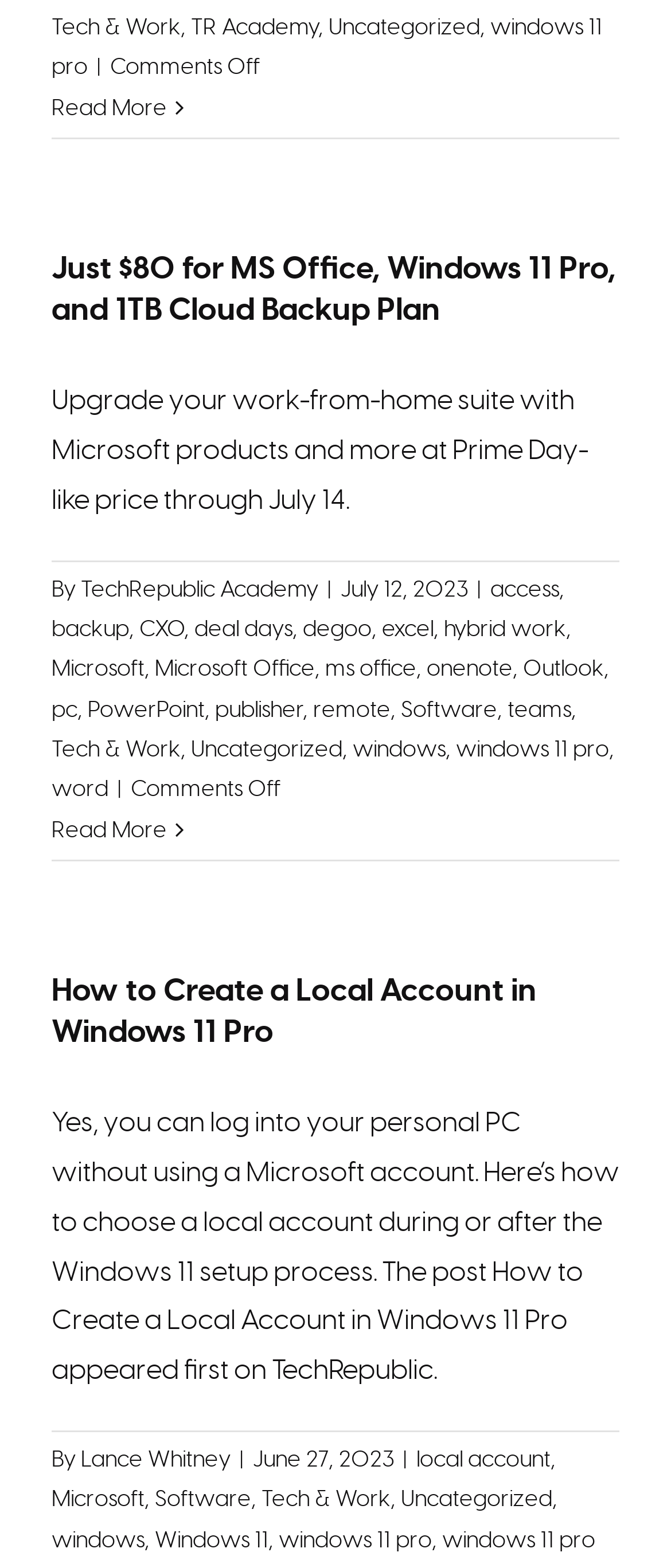Pinpoint the bounding box coordinates of the clickable area needed to execute the instruction: "Read more about 'How to Create a Local Account in Windows 11 Pro'". The coordinates should be specified as four float numbers between 0 and 1, i.e., [left, top, right, bottom].

[0.077, 0.523, 0.249, 0.537]